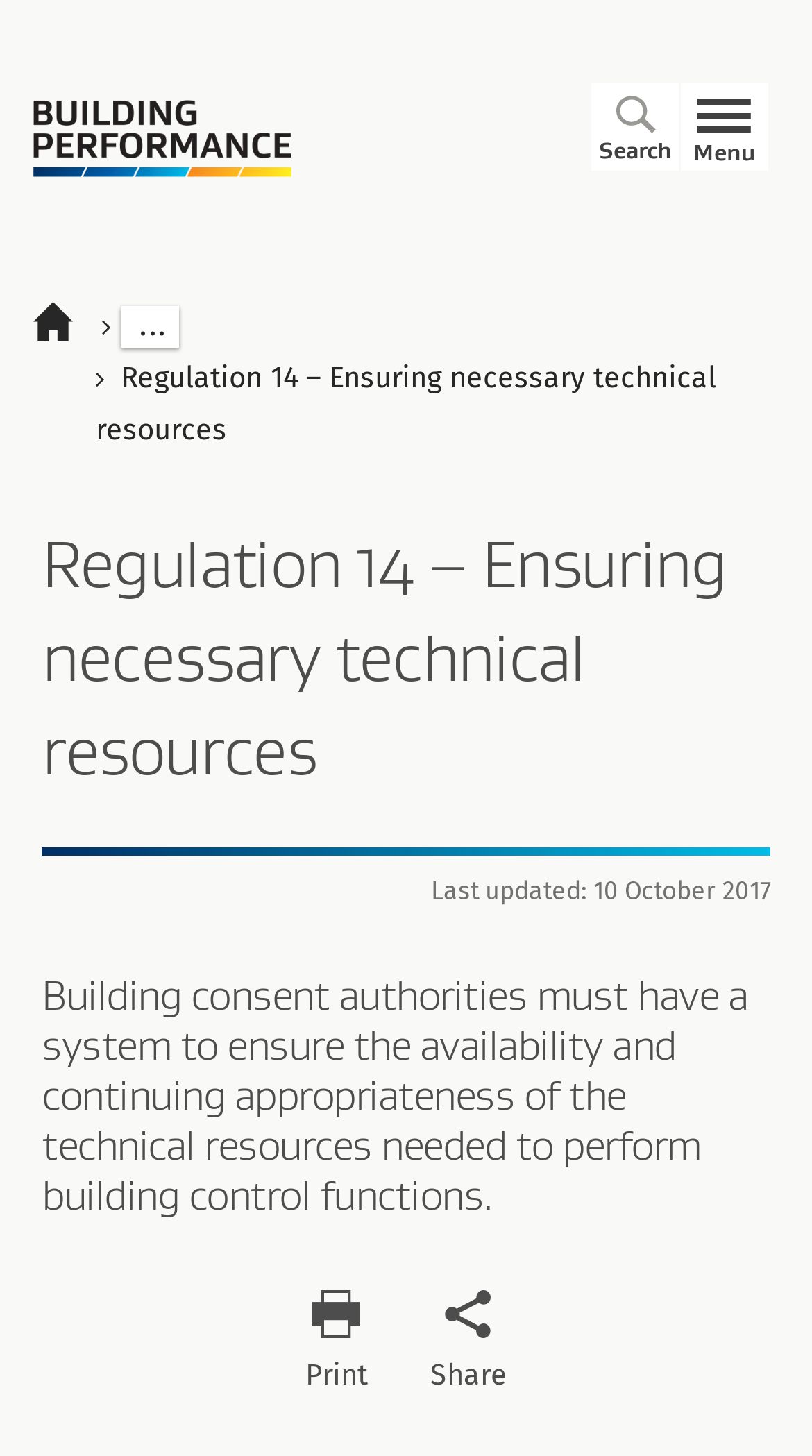Determine the bounding box coordinates for the element that should be clicked to follow this instruction: "Search for something". The coordinates should be given as four float numbers between 0 and 1, in the format [left, top, right, bottom].

[0.728, 0.057, 0.836, 0.117]